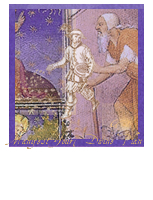What is the expression of the elderly man in the image?
Analyze the image and provide a thorough answer to the question.

The caption states that the elderly man's expression conveys a mix of guidance and encouragement, suggesting that he is offering wisdom and support to the knight, and perhaps to the viewer as well.